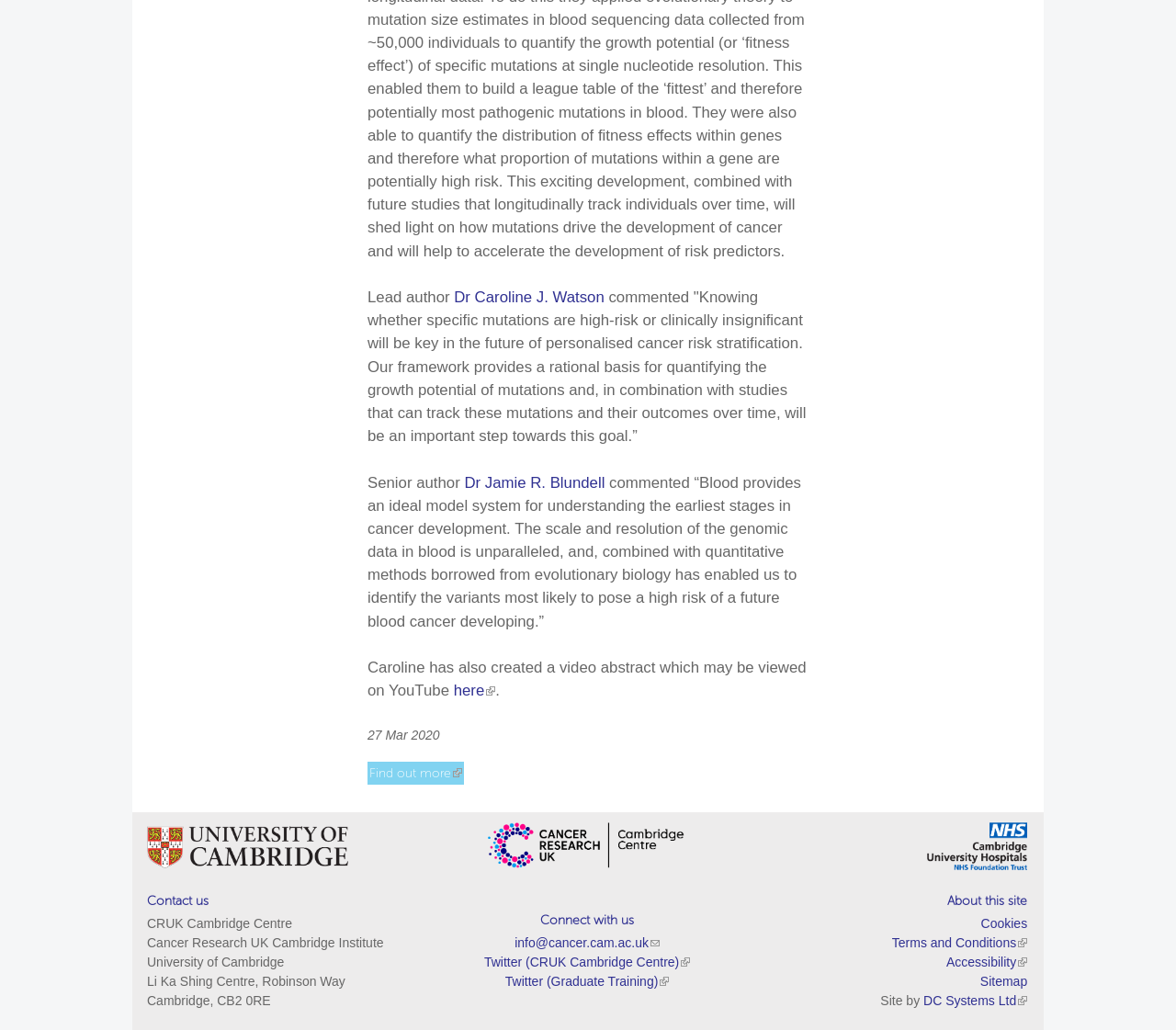Where can you find the video abstract?
Make sure to answer the question with a detailed and comprehensive explanation.

According to the text, Caroline has also created a video abstract which may be viewed on YouTube, as mentioned in the sentence 'Caroline has also created a video abstract which may be viewed on YouTube'.